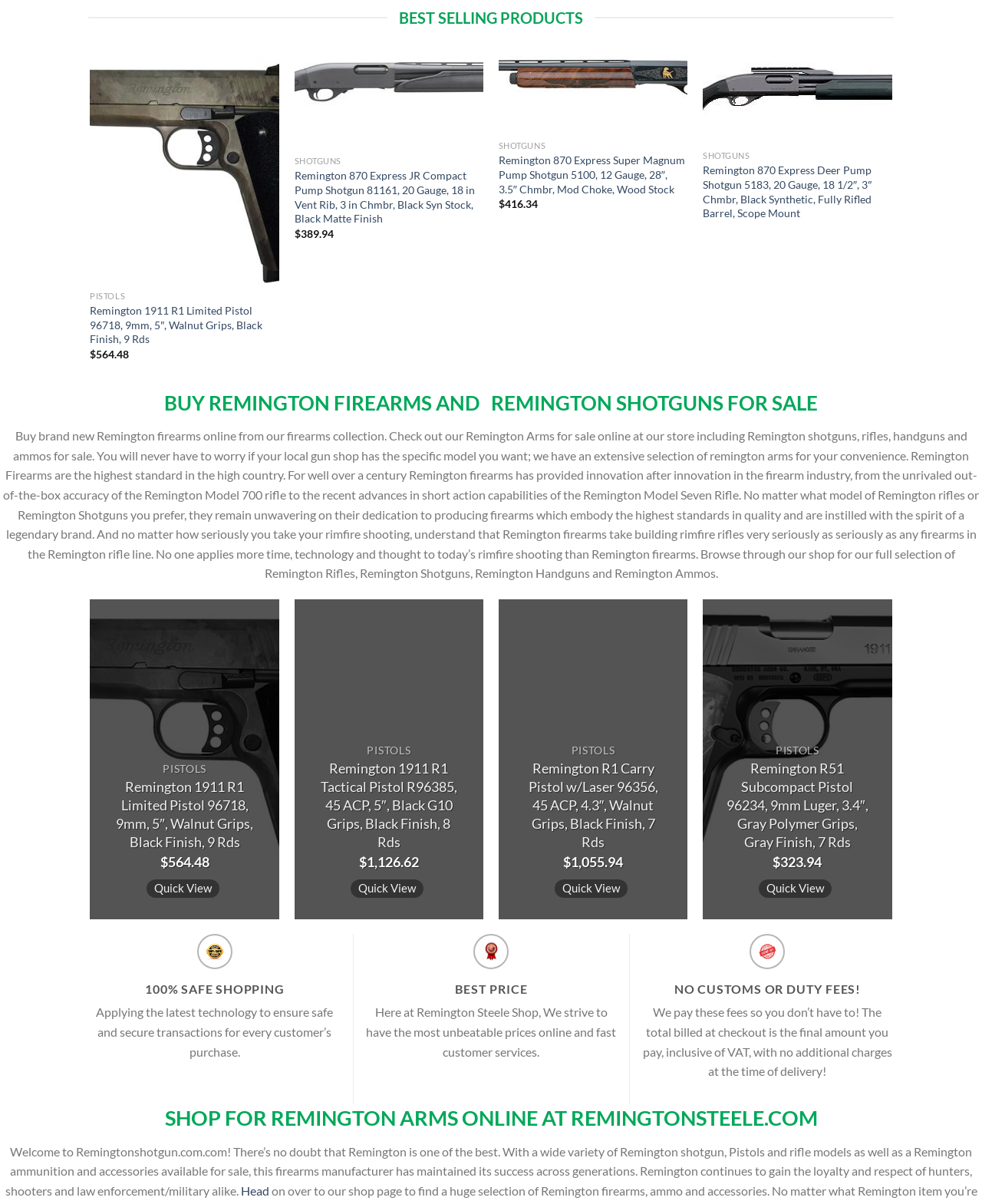Find the bounding box coordinates of the element I should click to carry out the following instruction: "Click the 'Next' button".

[0.896, 0.003, 0.919, 0.028]